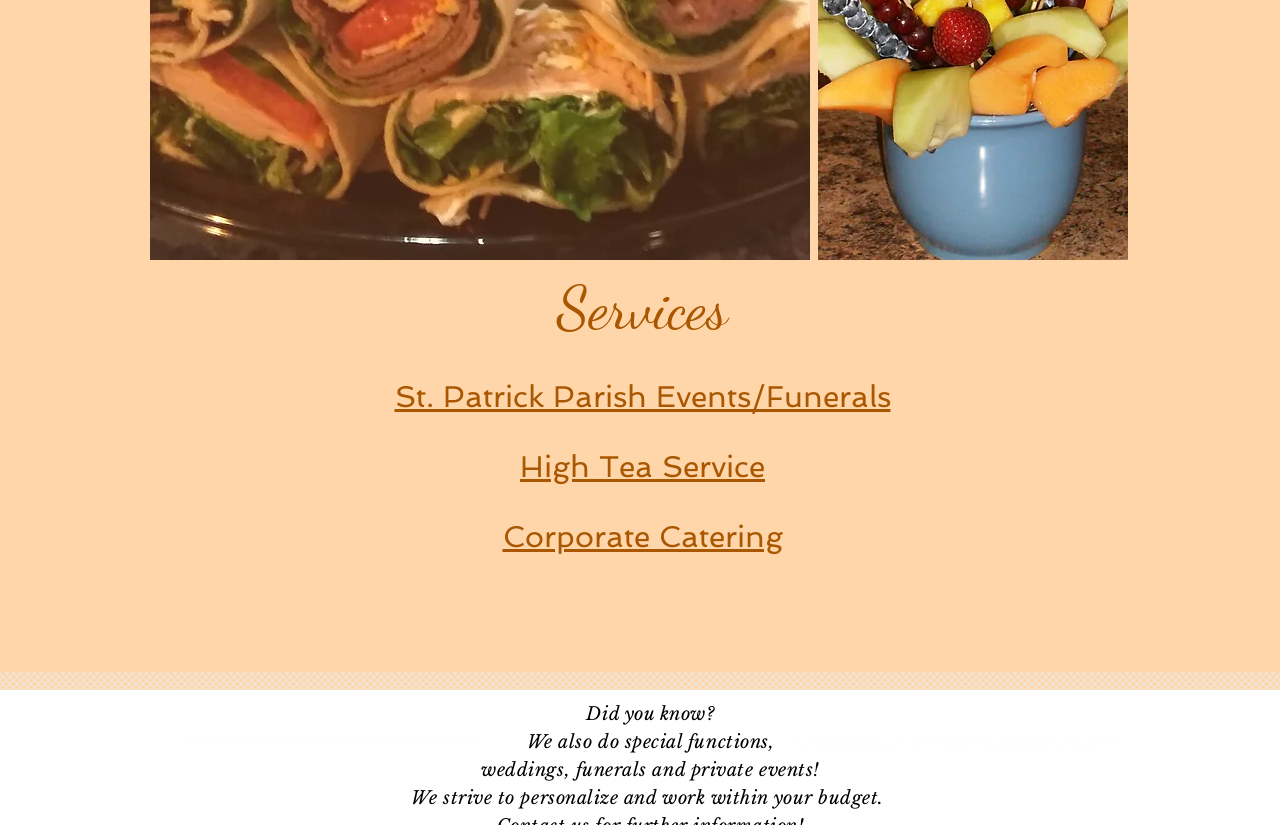Based on the element description, predict the bounding box coordinates (top-left x, top-left y, bottom-right x, bottom-right y) for the UI element in the screenshot: St. Patrick Parish Events/Funerals

[0.308, 0.459, 0.696, 0.502]